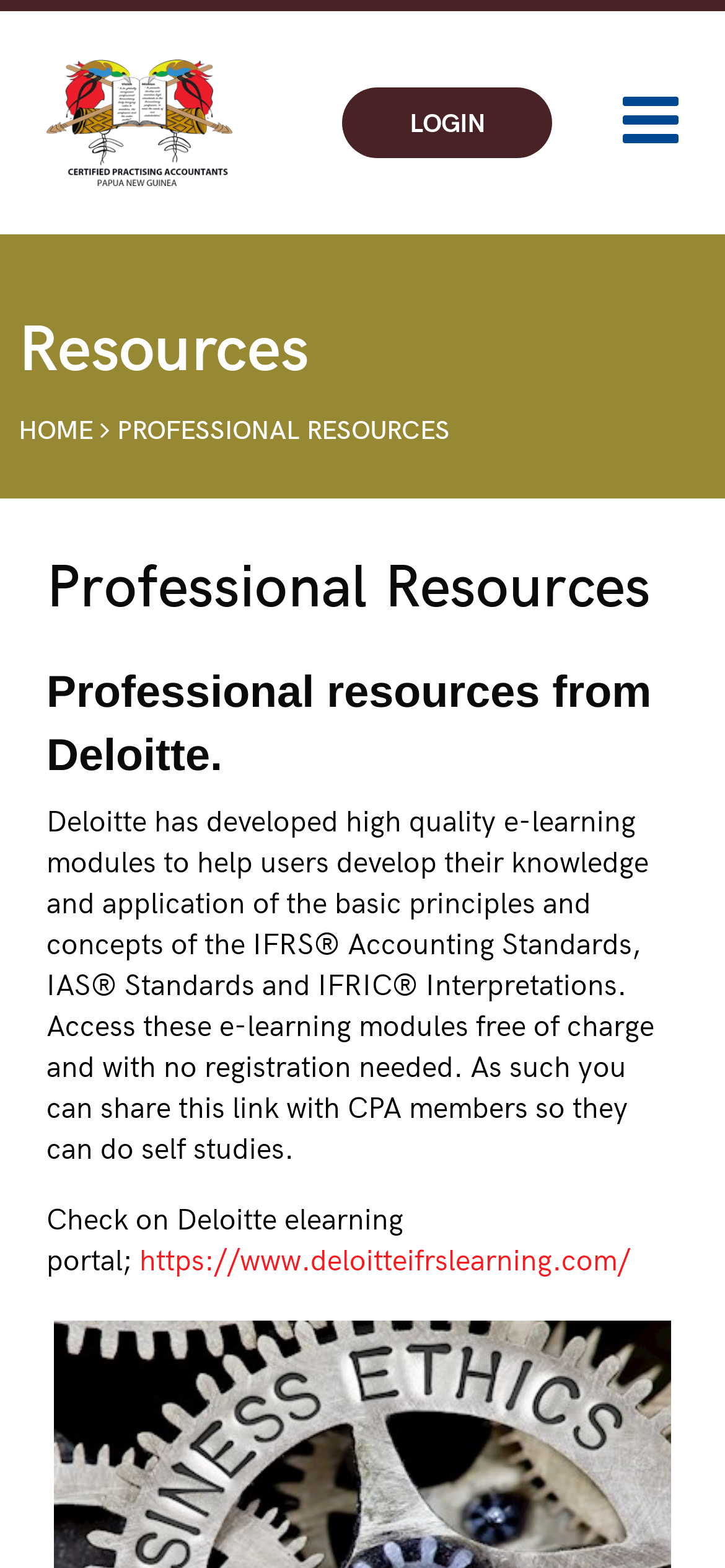Describe the webpage in detail, including text, images, and layout.

The webpage is about CPA Papua New Guinea resources. At the top left, there is a logo image of Certified Practising Accountants - Papua New Guinea, accompanied by a link with the same name. To the right of the logo, there are two links: "LOGIN" and a hamburger menu icon. 

Below the top section, there is a heading "Resources" that spans almost the entire width of the page. Underneath, there are two links: "HOME" on the left and "PROFESSIONAL RESOURCES" on the right. 

Further down, there is a heading "Professional Resources" followed by a subheading "Professional resources from Deloitte." Below these headings, there is a paragraph of text describing Deloitte's e-learning modules for IFRS Accounting Standards, IAS Standards, and IFRIC Interpretations. The text explains that these modules are free to access and can be shared with CPA members for self-study. 

Below the paragraph, there is a sentence "Check on Deloitte elearning portal;" followed by a link to the Deloitte IFRS learning portal.